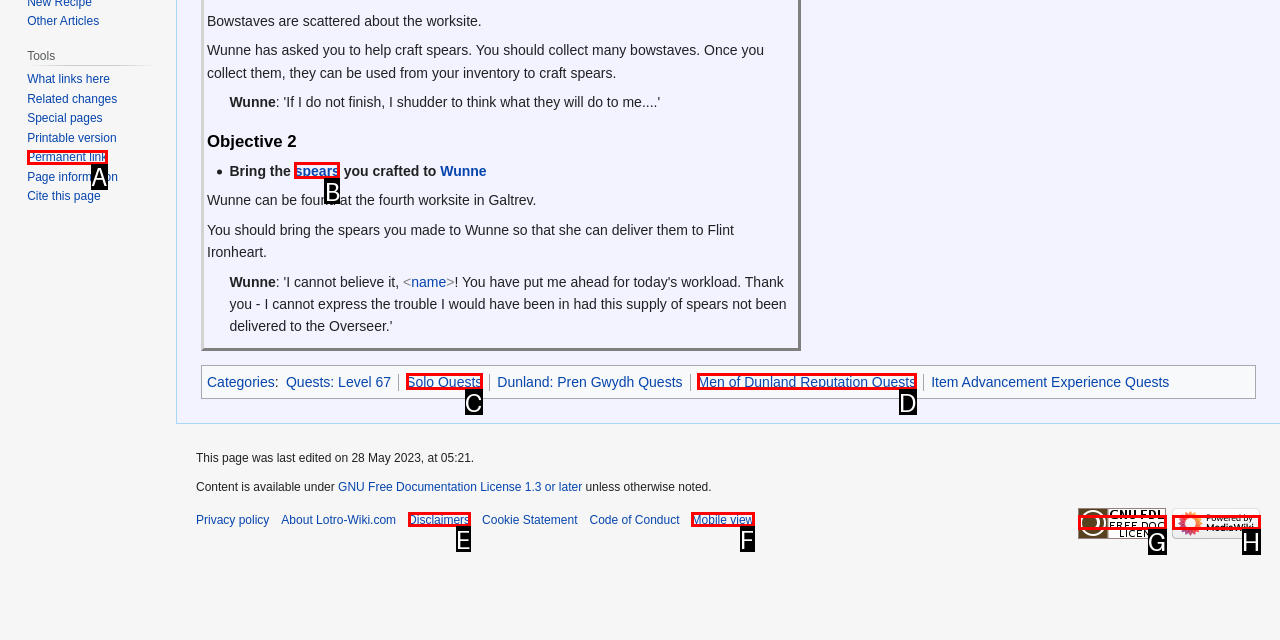Tell me which one HTML element best matches the description: Disclaimers
Answer with the option's letter from the given choices directly.

E